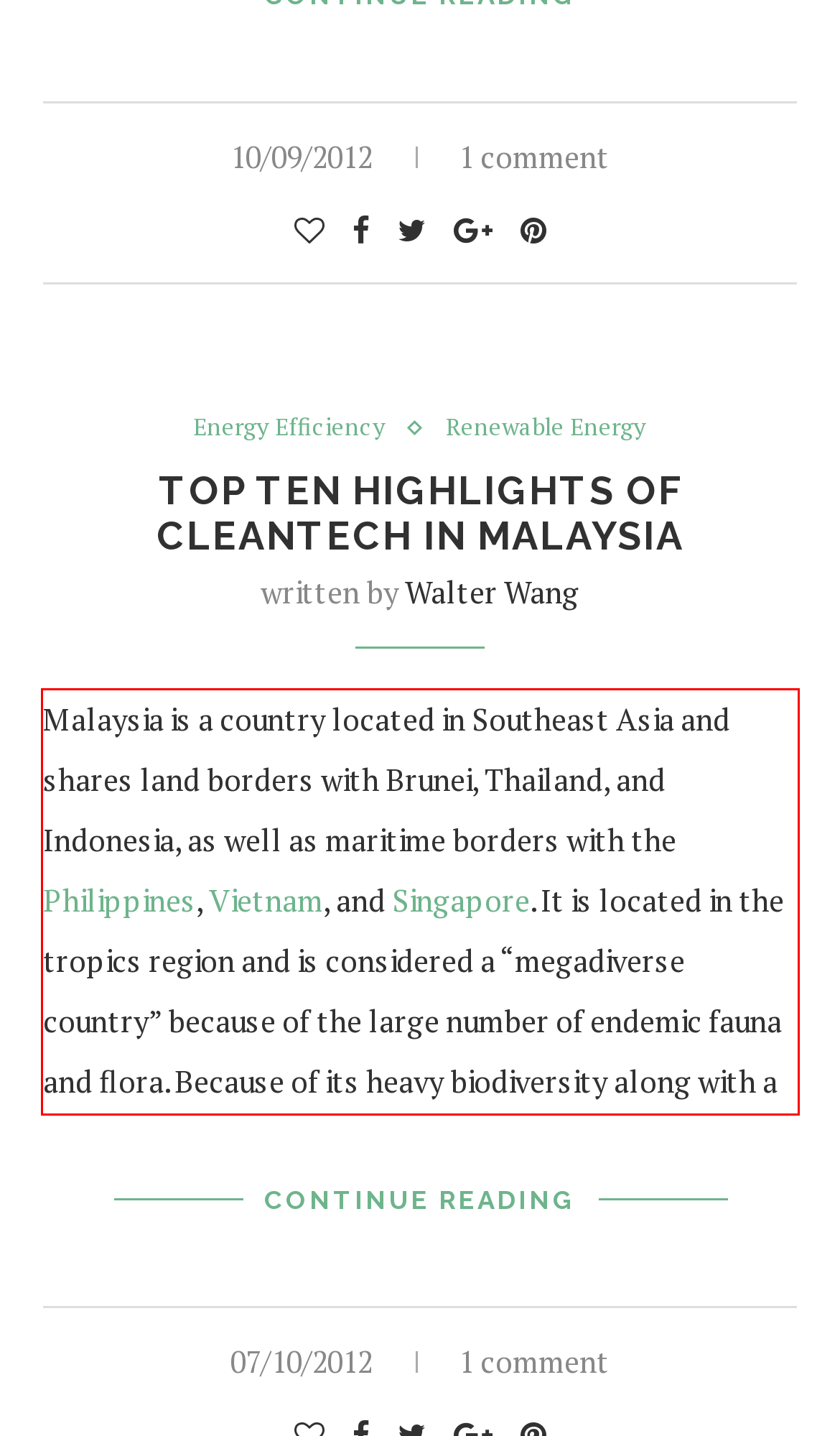Locate the red bounding box in the provided webpage screenshot and use OCR to determine the text content inside it.

Malaysia is a country located in Southeast Asia and shares land borders with Brunei, Thailand, and Indonesia, as well as maritime borders with the Philippines, Vietnam, and Singapore. It is located in the tropics region and is considered a “megadiverse country” because of the large number of endemic fauna and flora. Because of its heavy biodiversity along with a